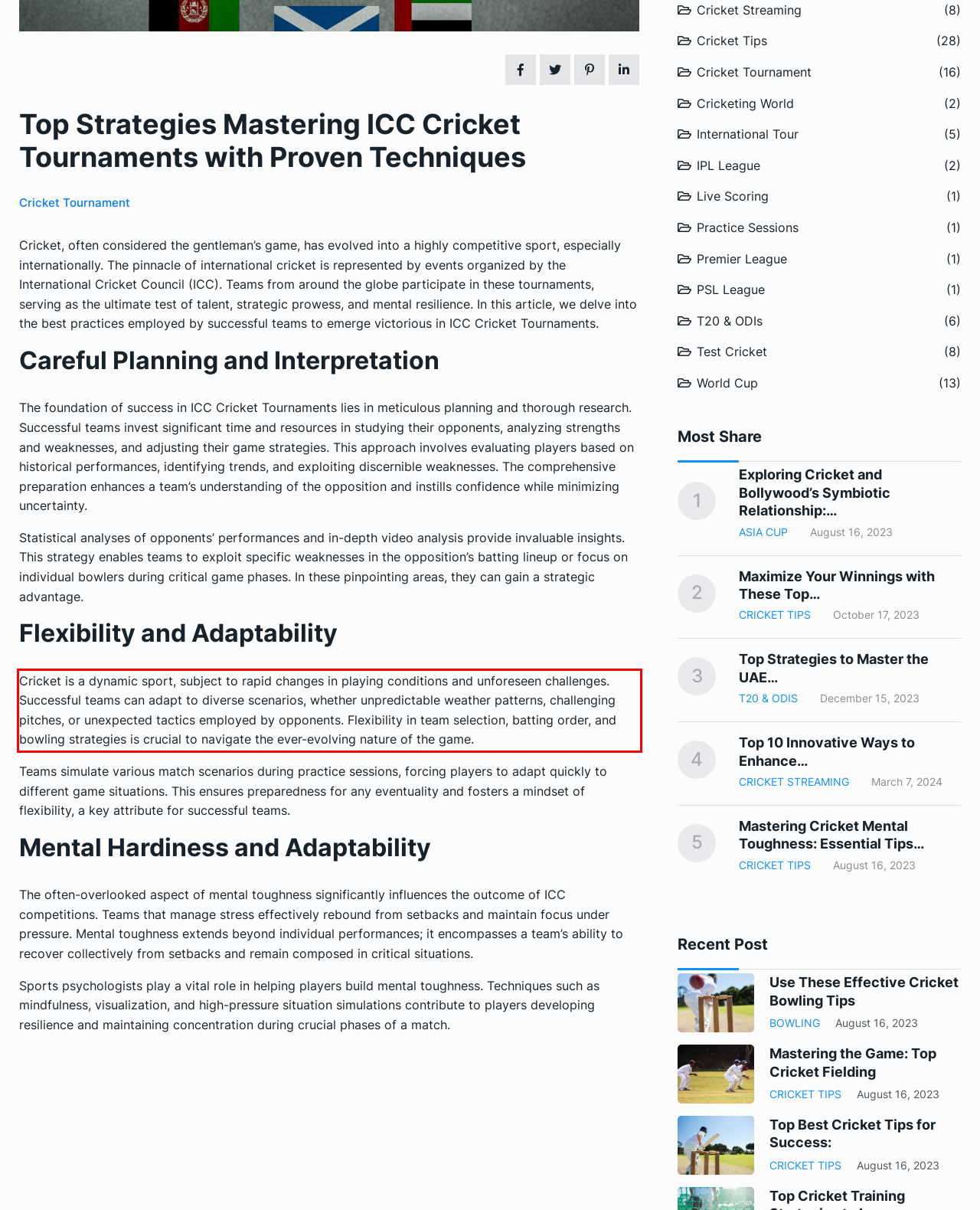Analyze the webpage screenshot and use OCR to recognize the text content in the red bounding box.

Cricket is a dynamic sport, subject to rapid changes in playing conditions and unforeseen challenges. Successful teams can adapt to diverse scenarios, whether unpredictable weather patterns, challenging pitches, or unexpected tactics employed by opponents. Flexibility in team selection, batting order, and bowling strategies is crucial to navigate the ever-evolving nature of the game.